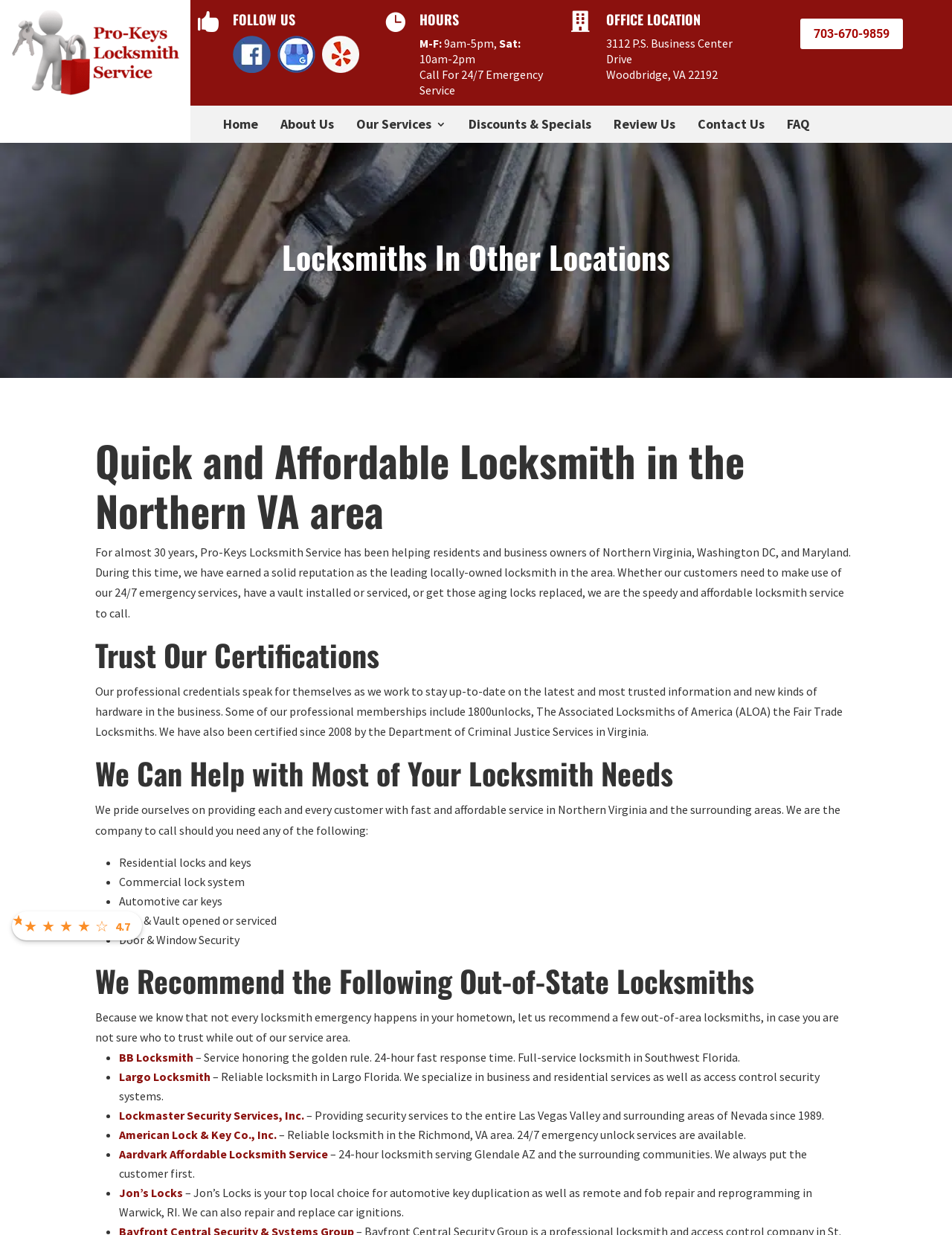Analyze the image and give a detailed response to the question:
What is the rating of the locksmith service?

The rating of the locksmith service can be found at the top of the webpage, which displays a rating of '4.7' with stars.